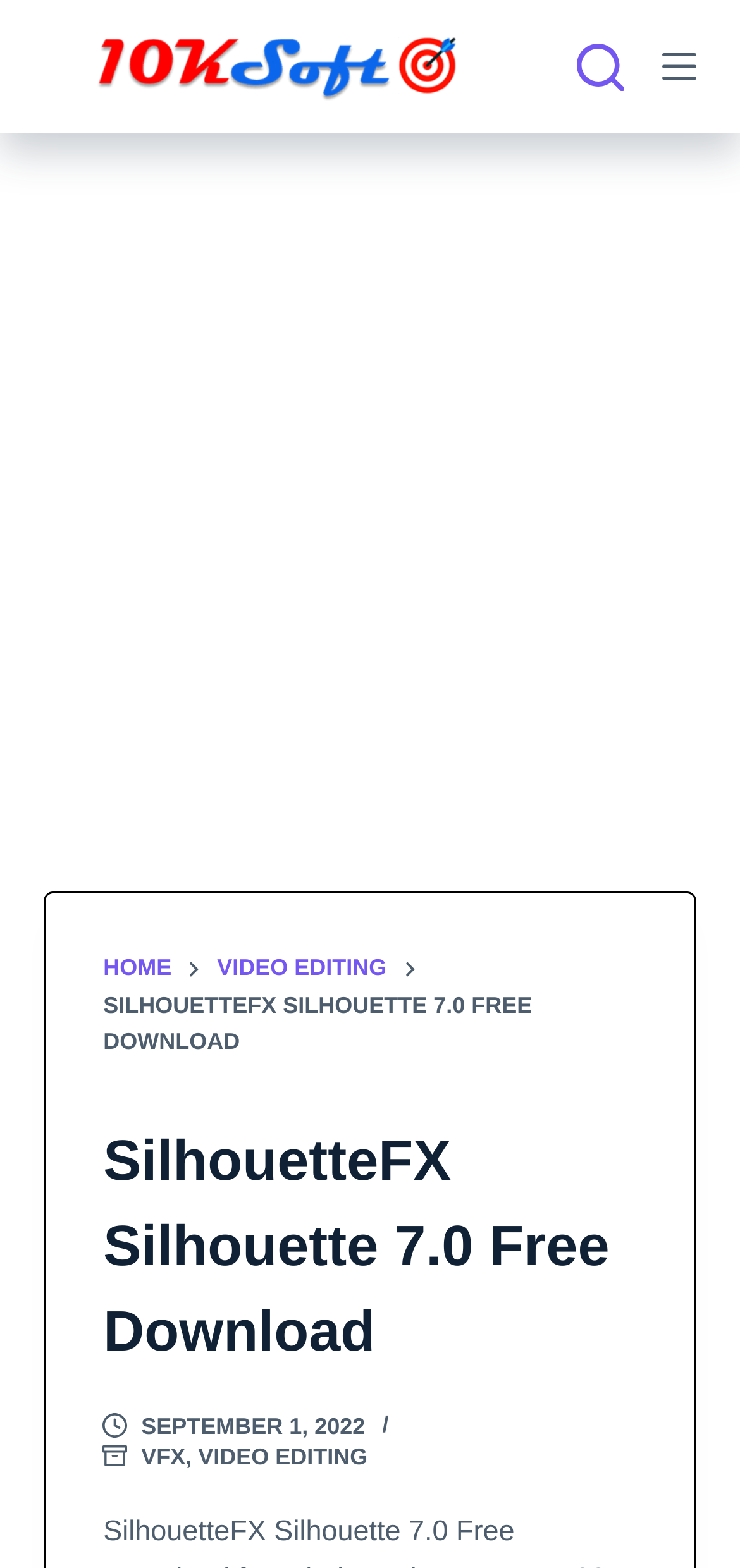What is the logo of the website?
Look at the image and respond with a single word or a short phrase.

10ksoft.com logo